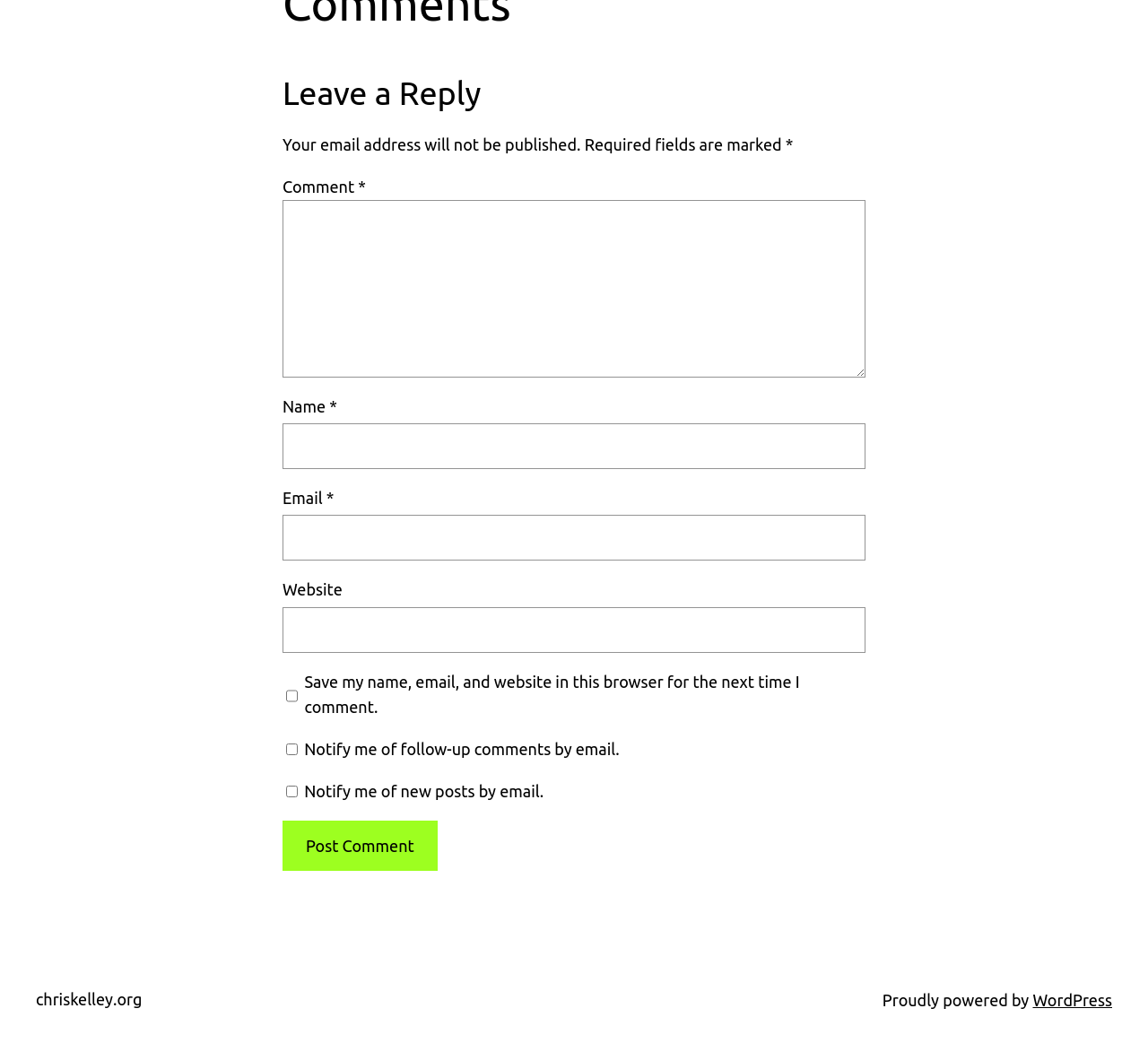Find the bounding box coordinates for the HTML element described as: "name="submit" value="Post Comment"". The coordinates should consist of four float values between 0 and 1, i.e., [left, top, right, bottom].

[0.246, 0.78, 0.381, 0.828]